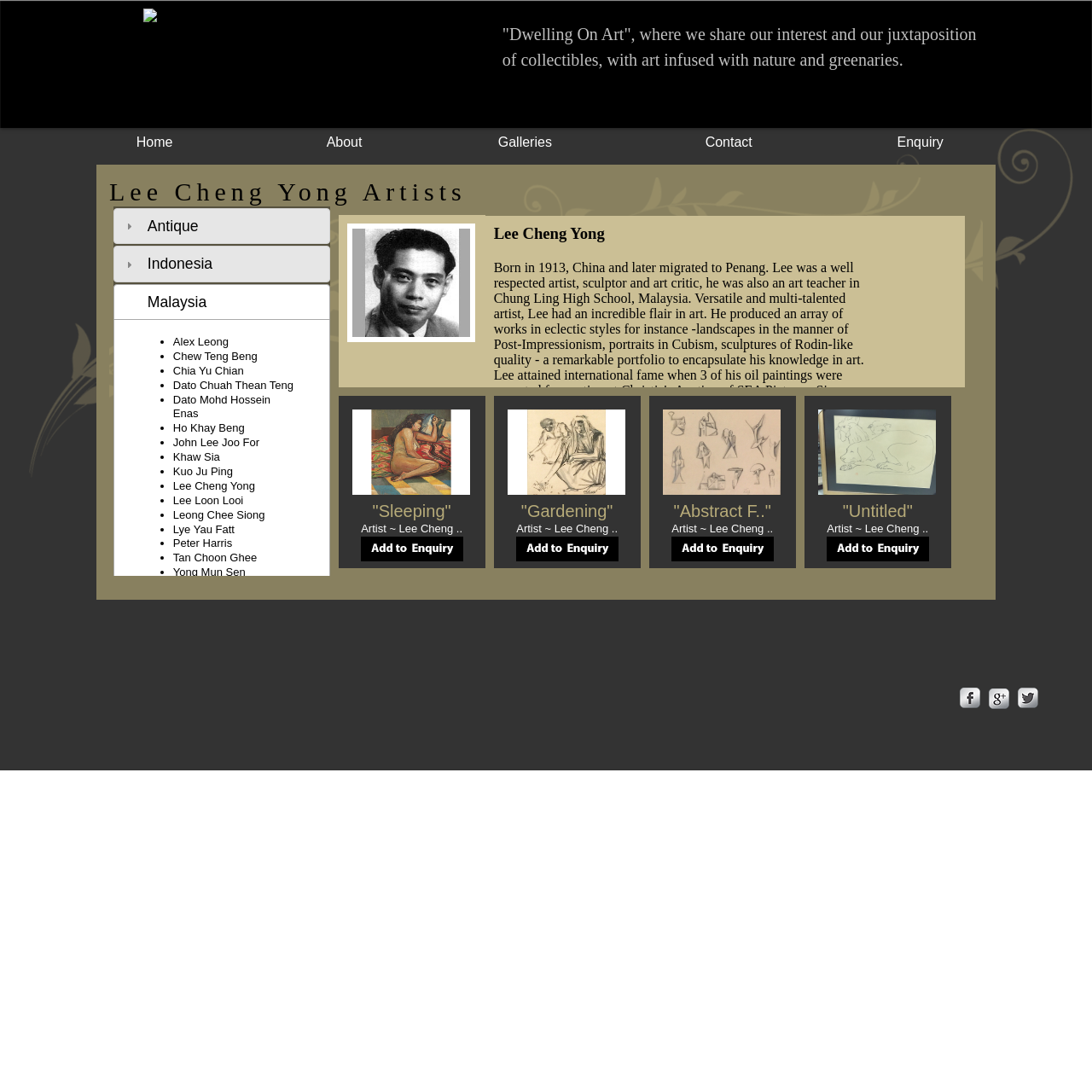What is the medium of the artwork 'Gardening'?
Answer the question with a single word or phrase derived from the image.

Water colour on Paper